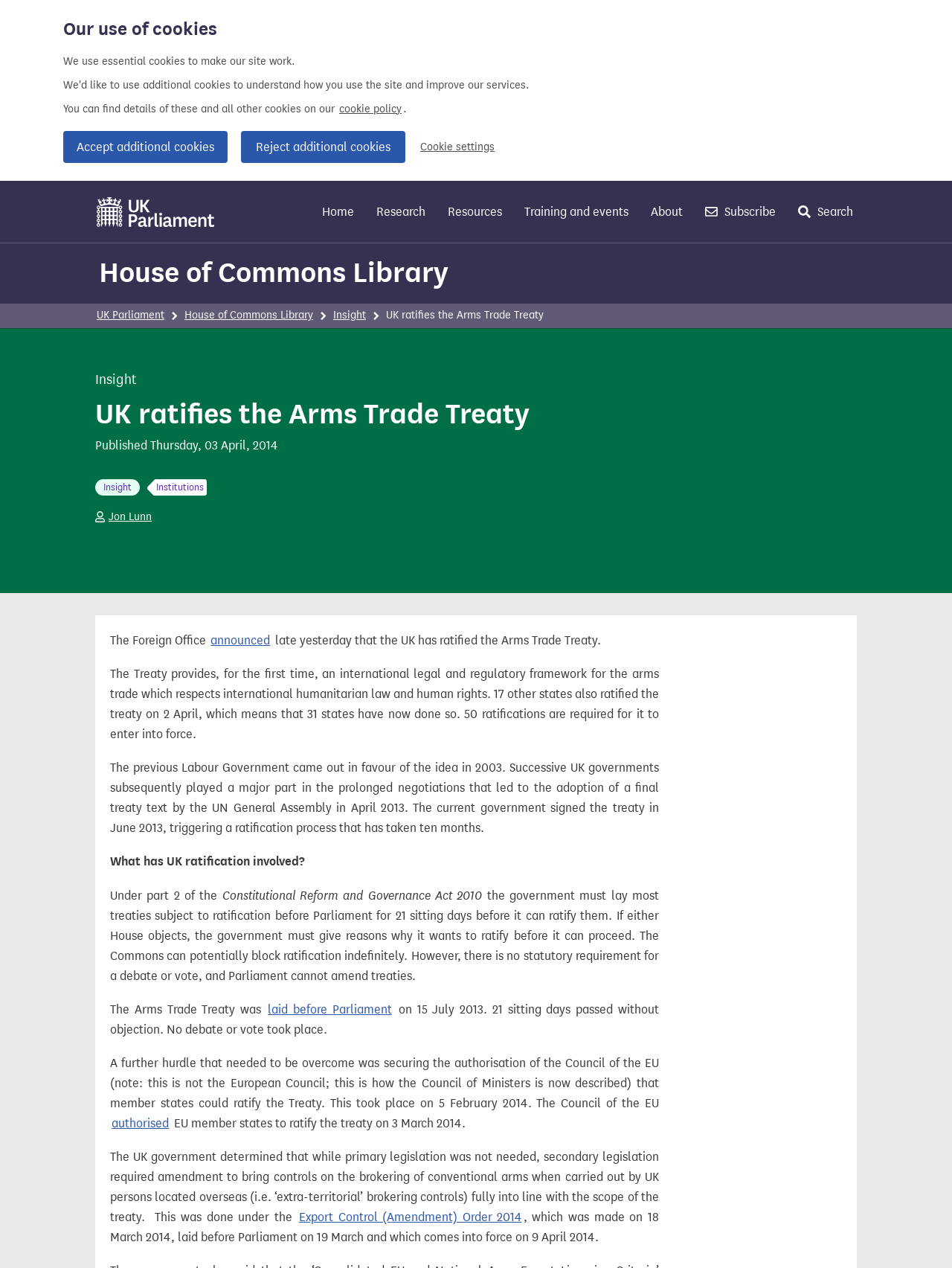Based on the image, please respond to the question with as much detail as possible:
When did the UK government sign the Arms Trade Treaty?

The webpage states that the current government signed the treaty in June 2013, triggering a ratification process that has taken ten months.